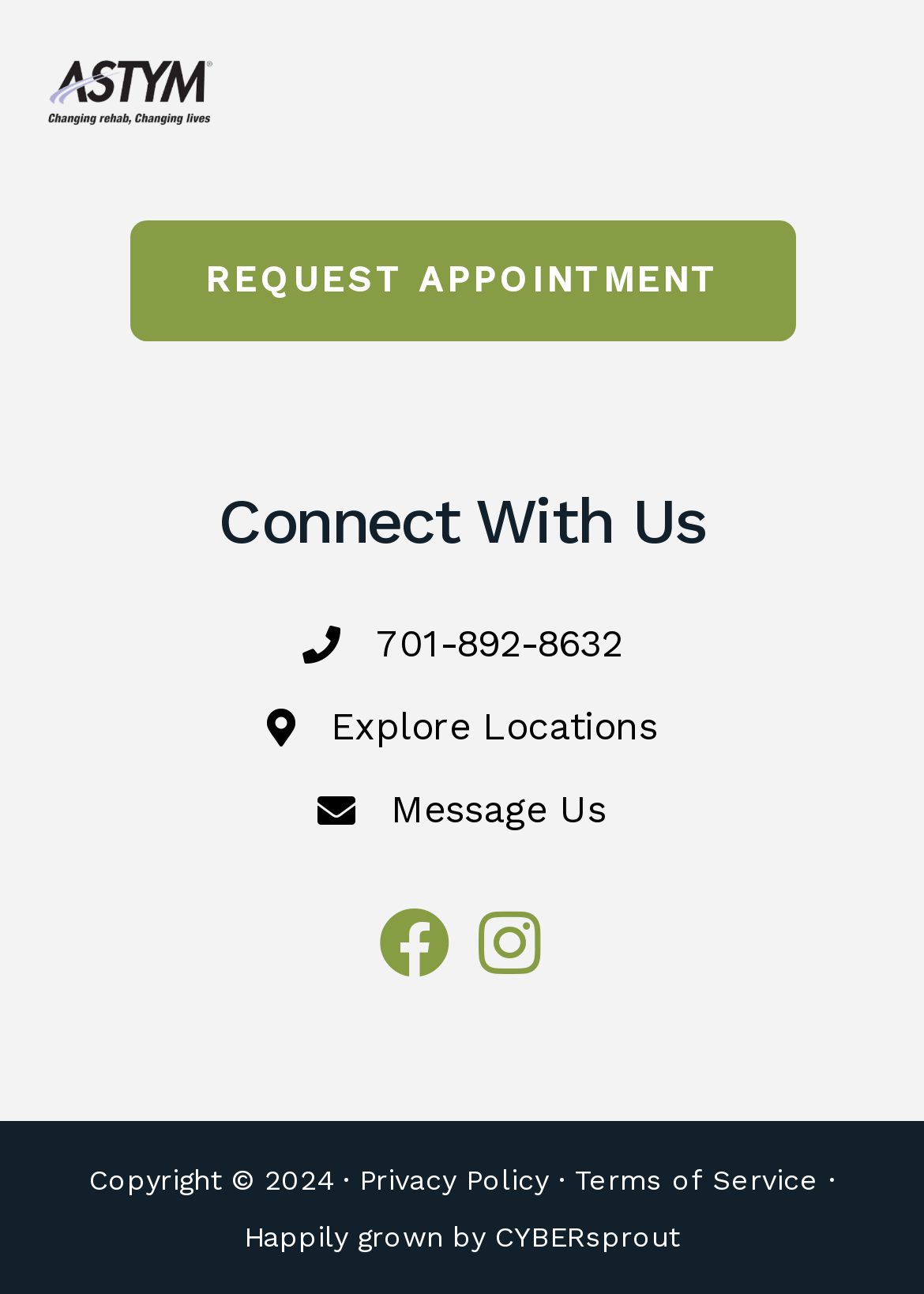Determine the bounding box coordinates of the element's region needed to click to follow the instruction: "View recent comments". Provide these coordinates as four float numbers between 0 and 1, formatted as [left, top, right, bottom].

None